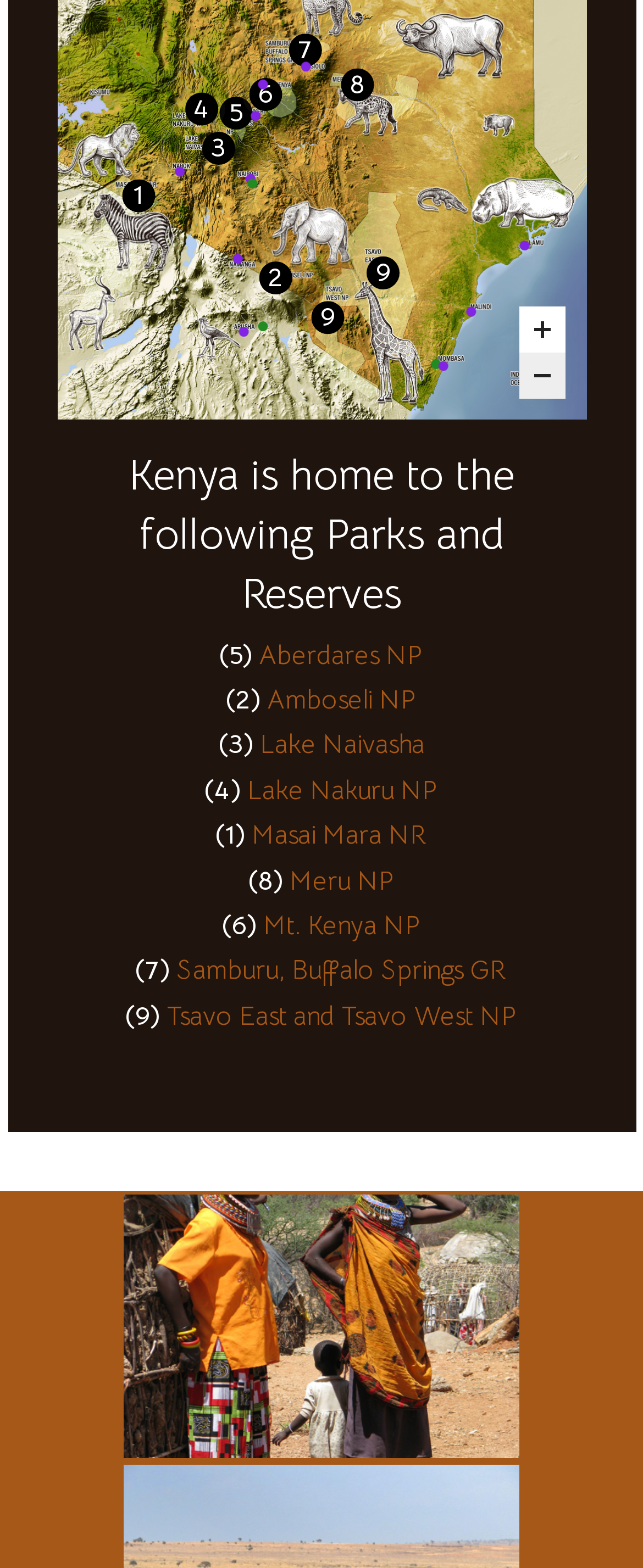Bounding box coordinates should be in the format (top-left x, top-left y, bottom-right x, bottom-right y) and all values should be floating point numbers between 0 and 1. Determine the bounding box coordinate for the UI element described as: Mt. Kenya NP

[0.409, 0.58, 0.655, 0.601]